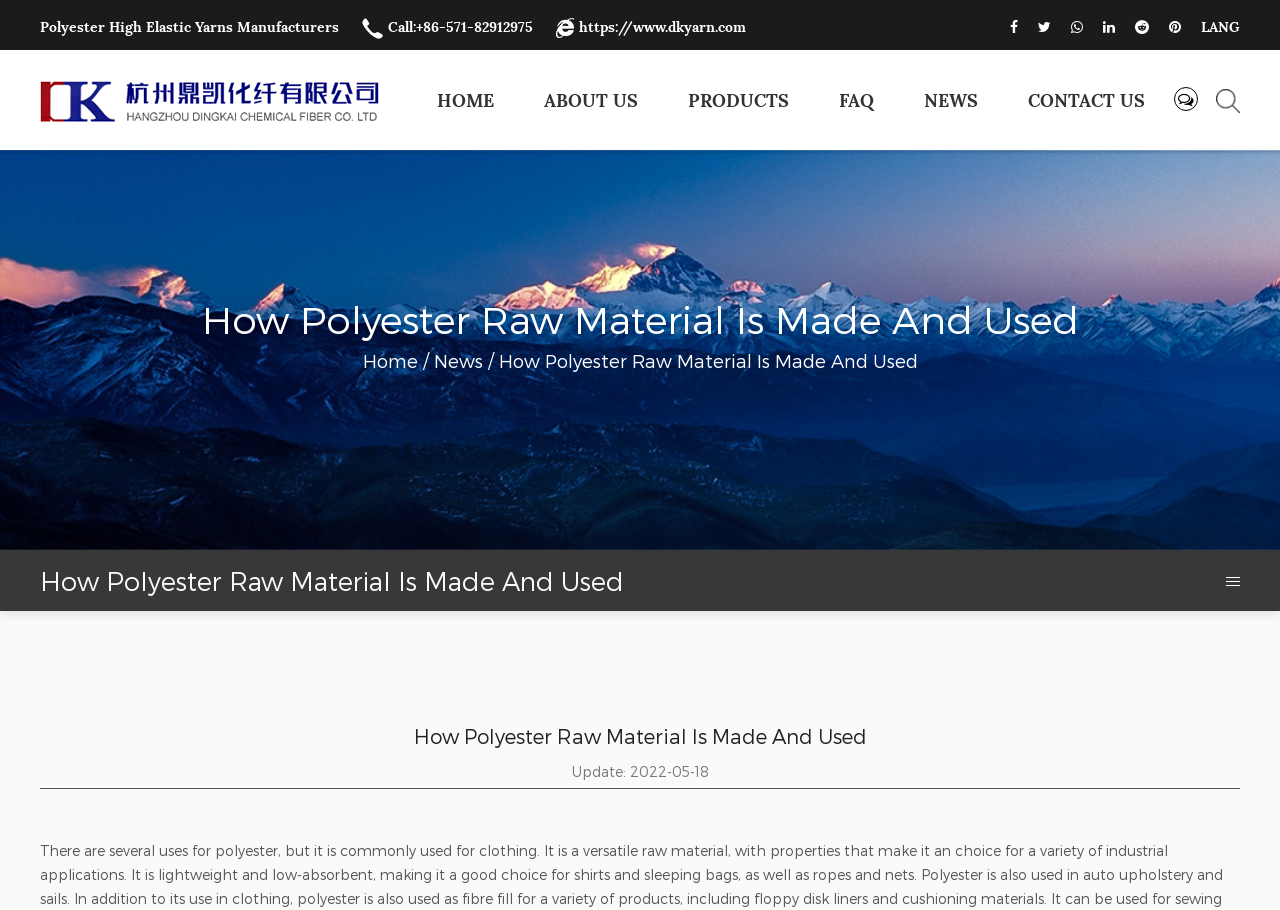Please determine the bounding box coordinates of the clickable area required to carry out the following instruction: "Learn more about Winkhaus". The coordinates must be four float numbers between 0 and 1, represented as [left, top, right, bottom].

None